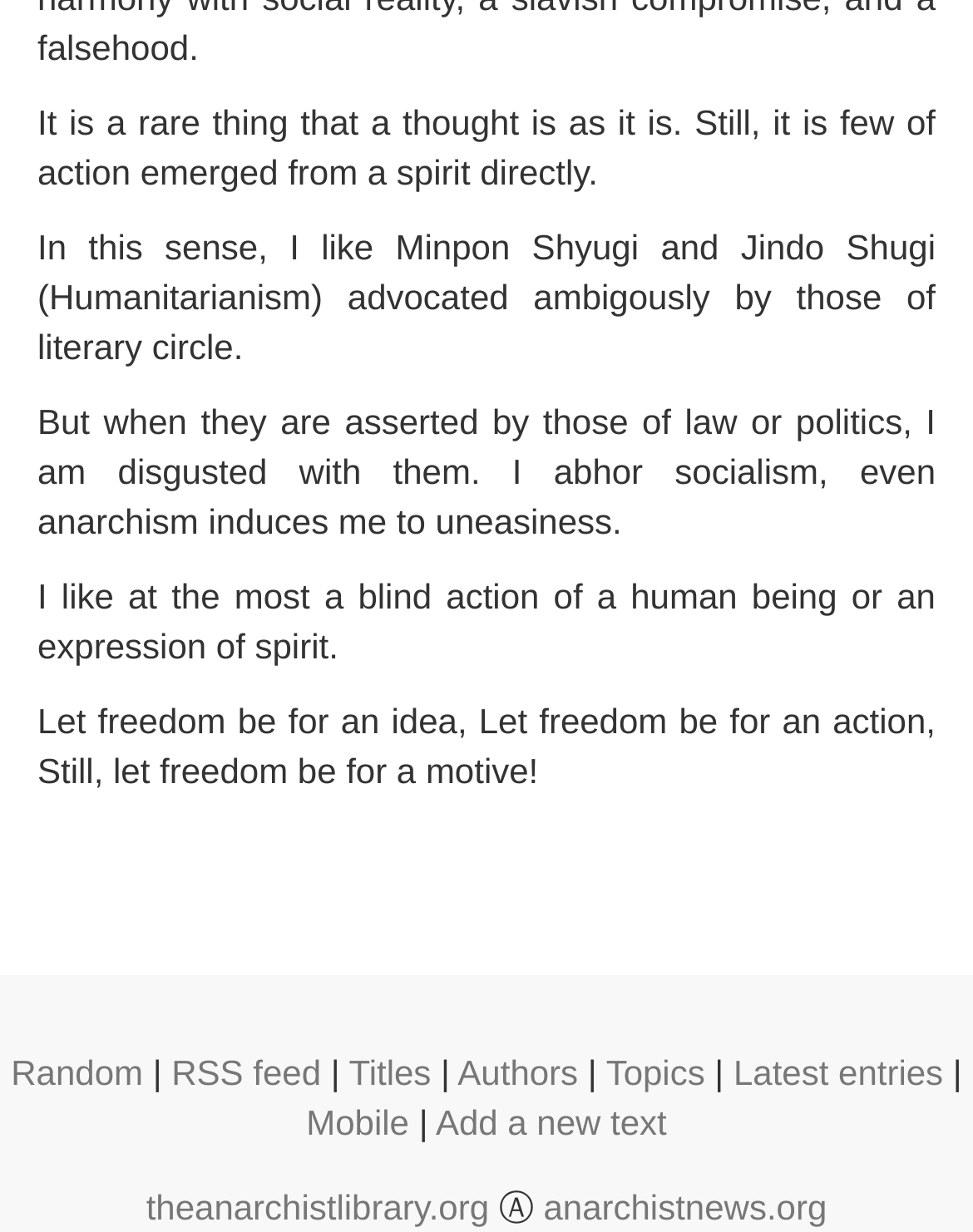Answer the question in a single word or phrase:
How many pipes (|) are there in the footer?

3